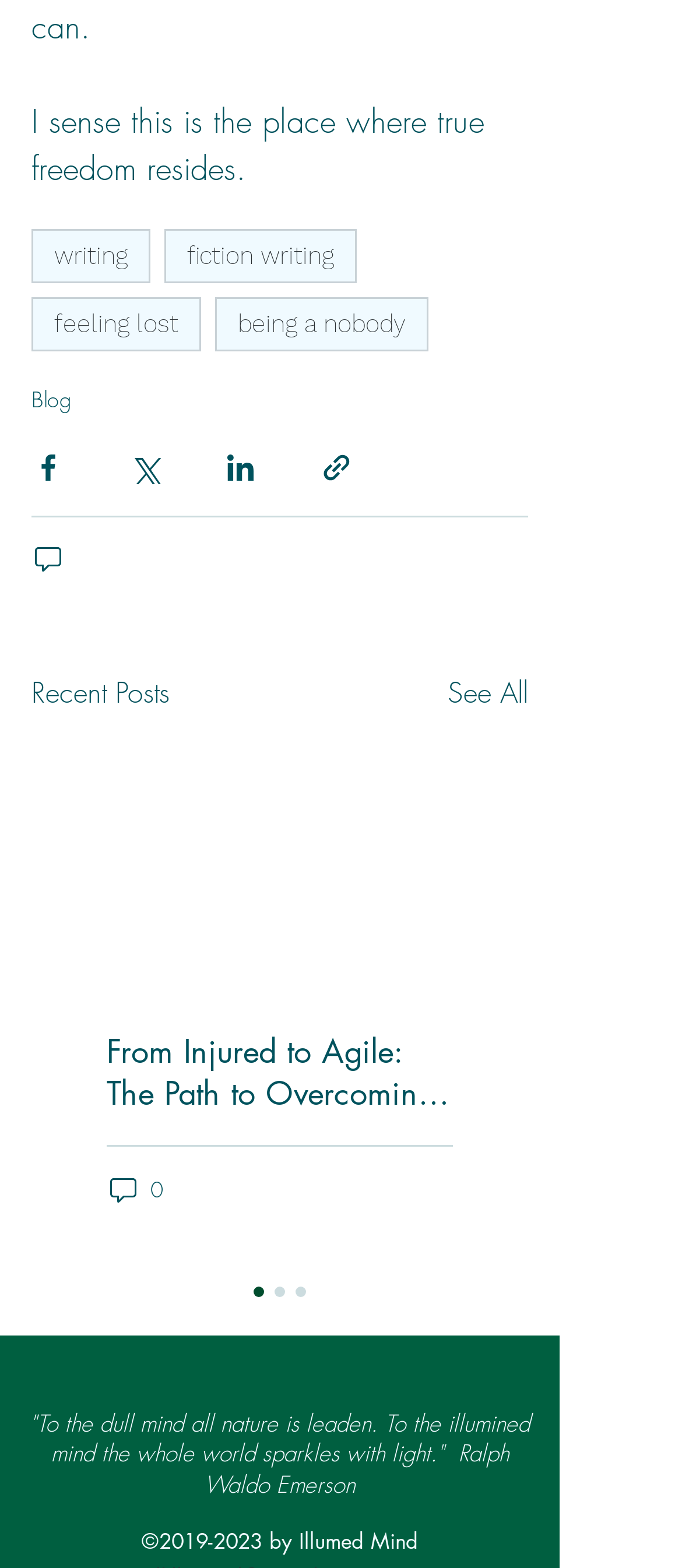Determine the bounding box coordinates of the clickable region to execute the instruction: "Follow on Instagram". The coordinates should be four float numbers between 0 and 1, denoted as [left, top, right, bottom].

[0.377, 0.859, 0.444, 0.887]